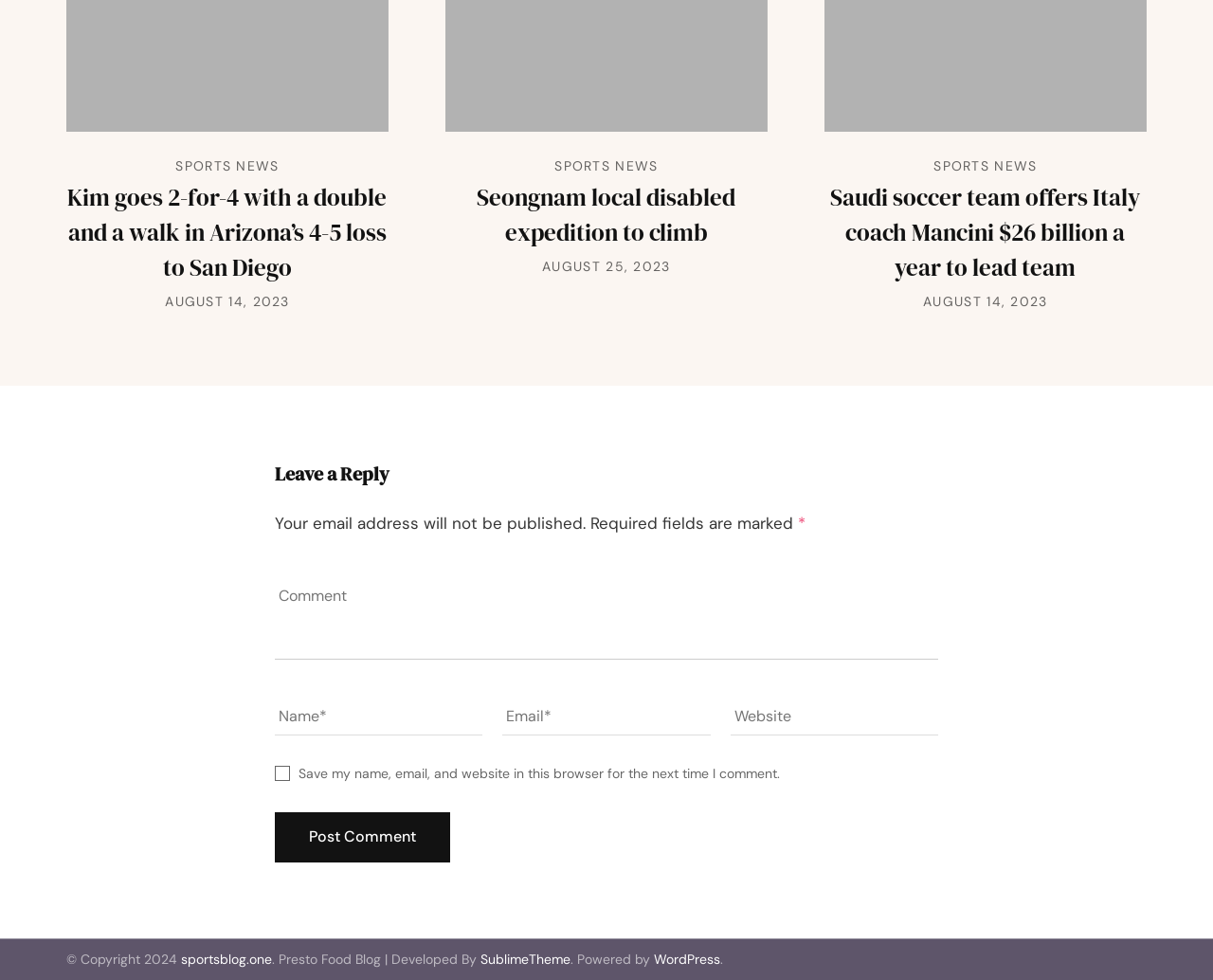Kindly provide the bounding box coordinates of the section you need to click on to fulfill the given instruction: "Enter your name".

[0.227, 0.702, 0.398, 0.751]